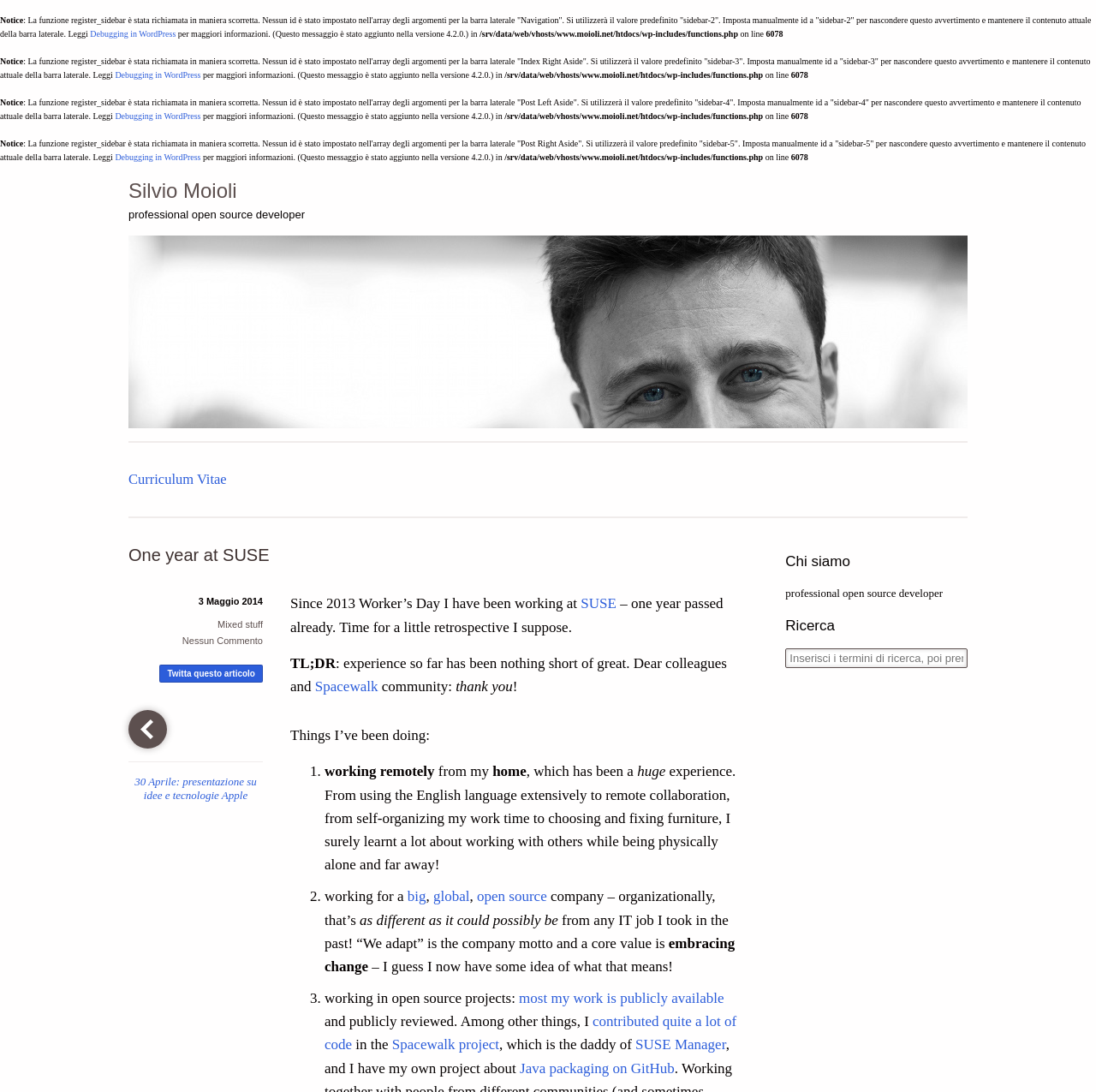Please provide a comprehensive answer to the question below using the information from the image: What is the author's experience with working remotely?

The author's experience with working remotely can be inferred from the text 'working remotely from my home, which has been a huge experience.' which indicates that the author has had a significant experience with working remotely.